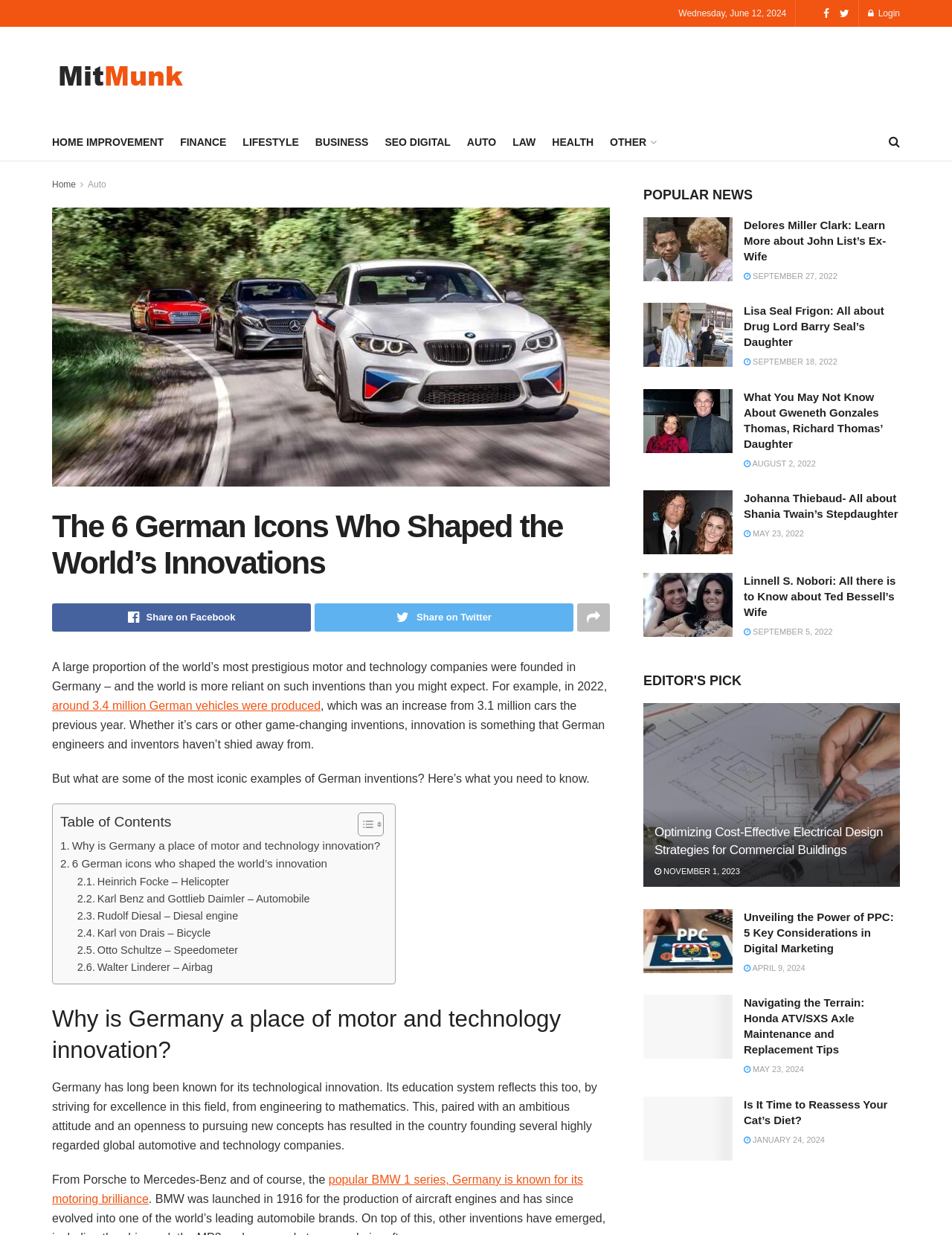Identify the main heading from the webpage and provide its text content.

The 6 German Icons Who Shaped the World’s Innovations